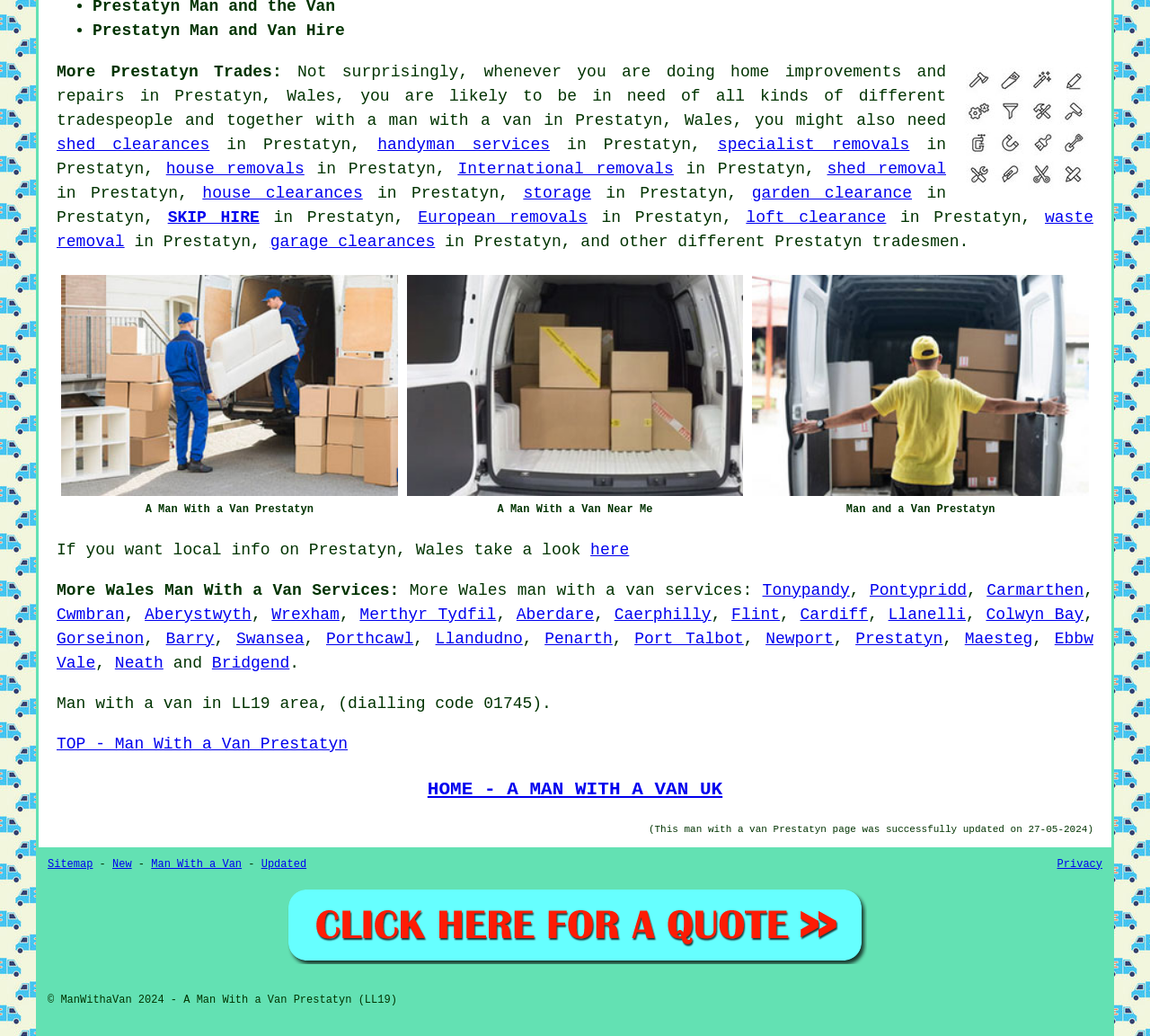What types of services are offered in Prestatyn?
Using the image, respond with a single word or phrase.

man with a van, shed clearances, handyman services, etc.